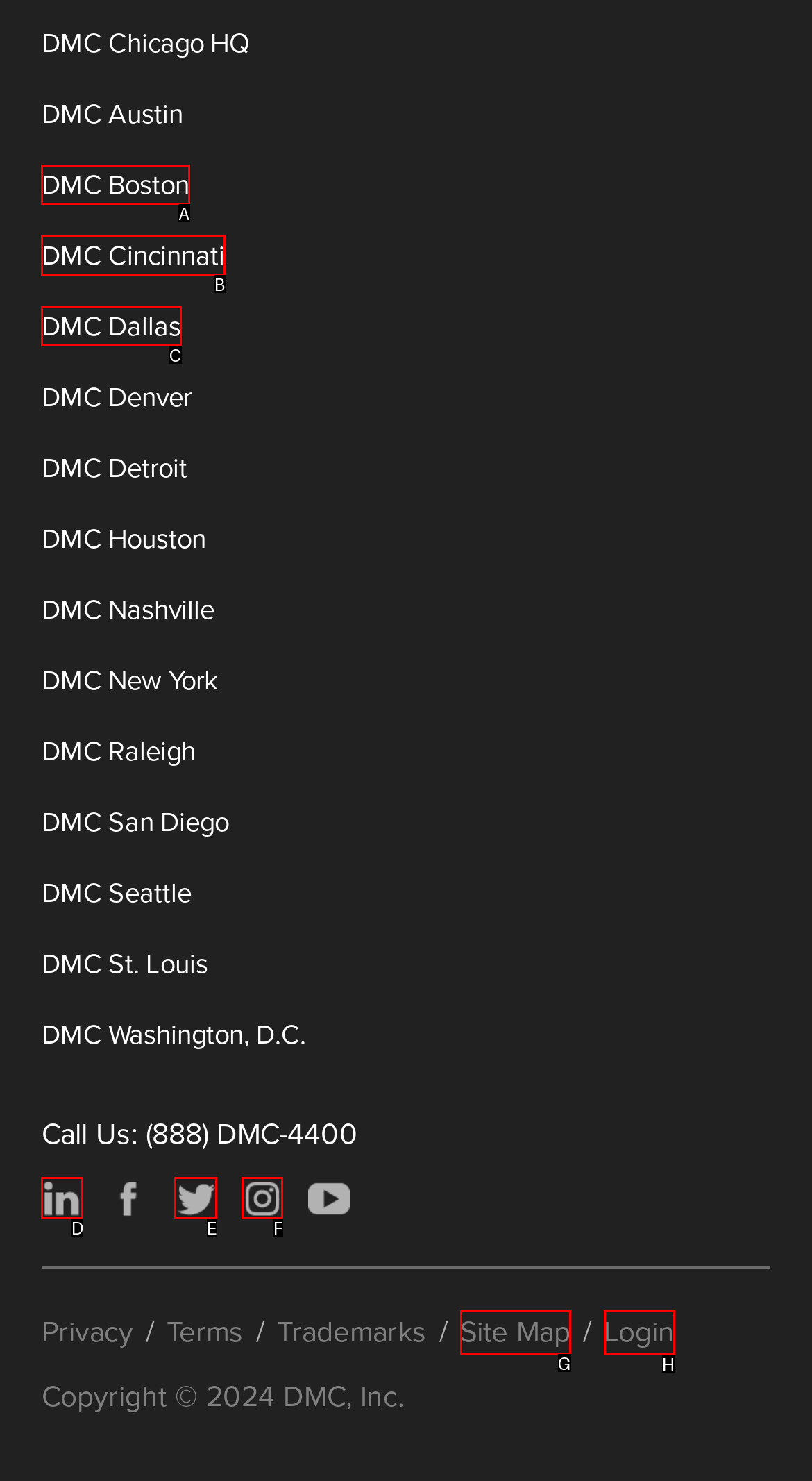Choose the UI element to click on to achieve this task: Login to the website. Reply with the letter representing the selected element.

H